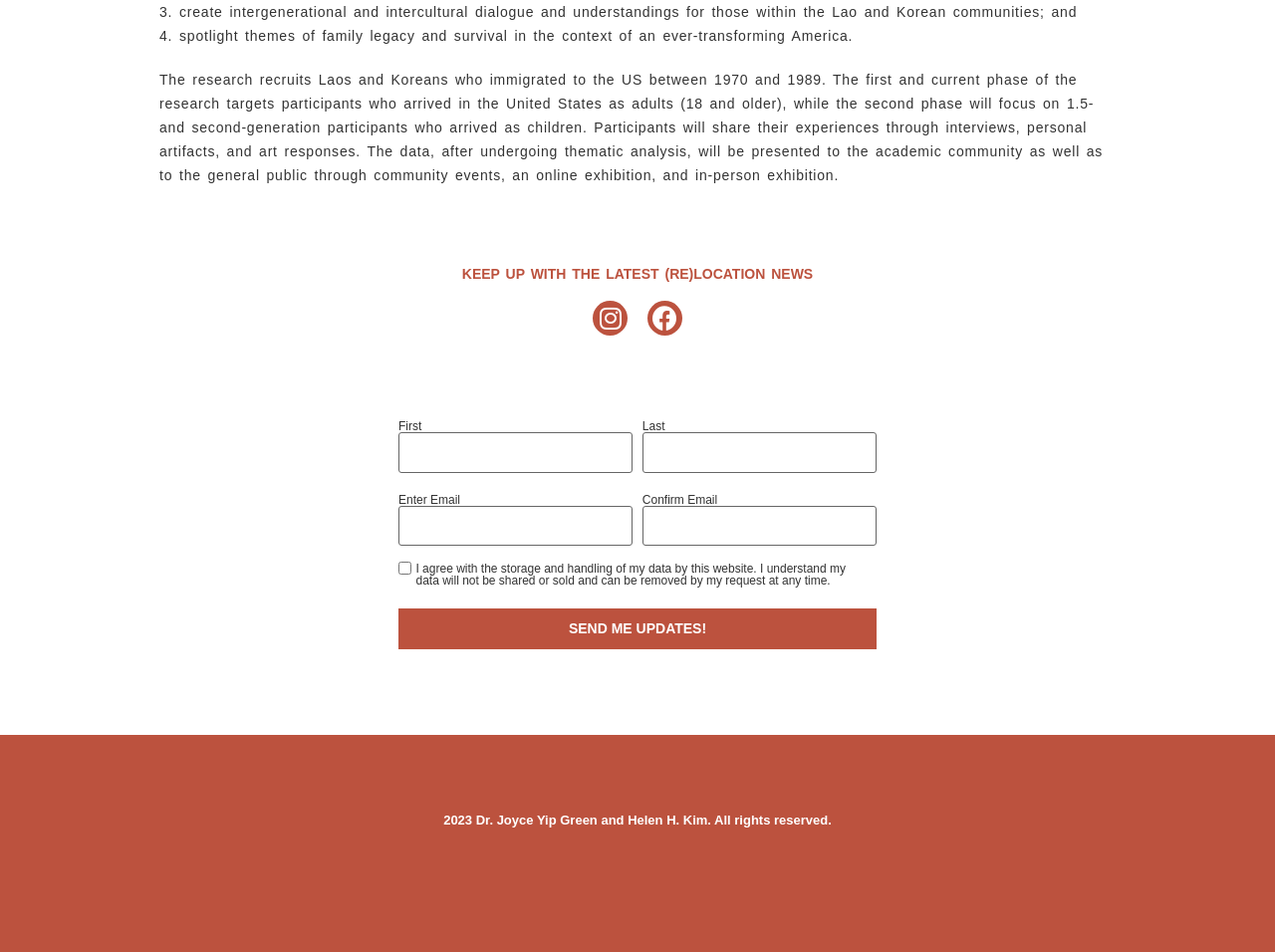Use the details in the image to answer the question thoroughly: 
How can participants share their experiences?

According to the webpage, participants will share their experiences through interviews, personal artifacts, and art responses, which will then undergo thematic analysis and be presented to the academic community and the general public.